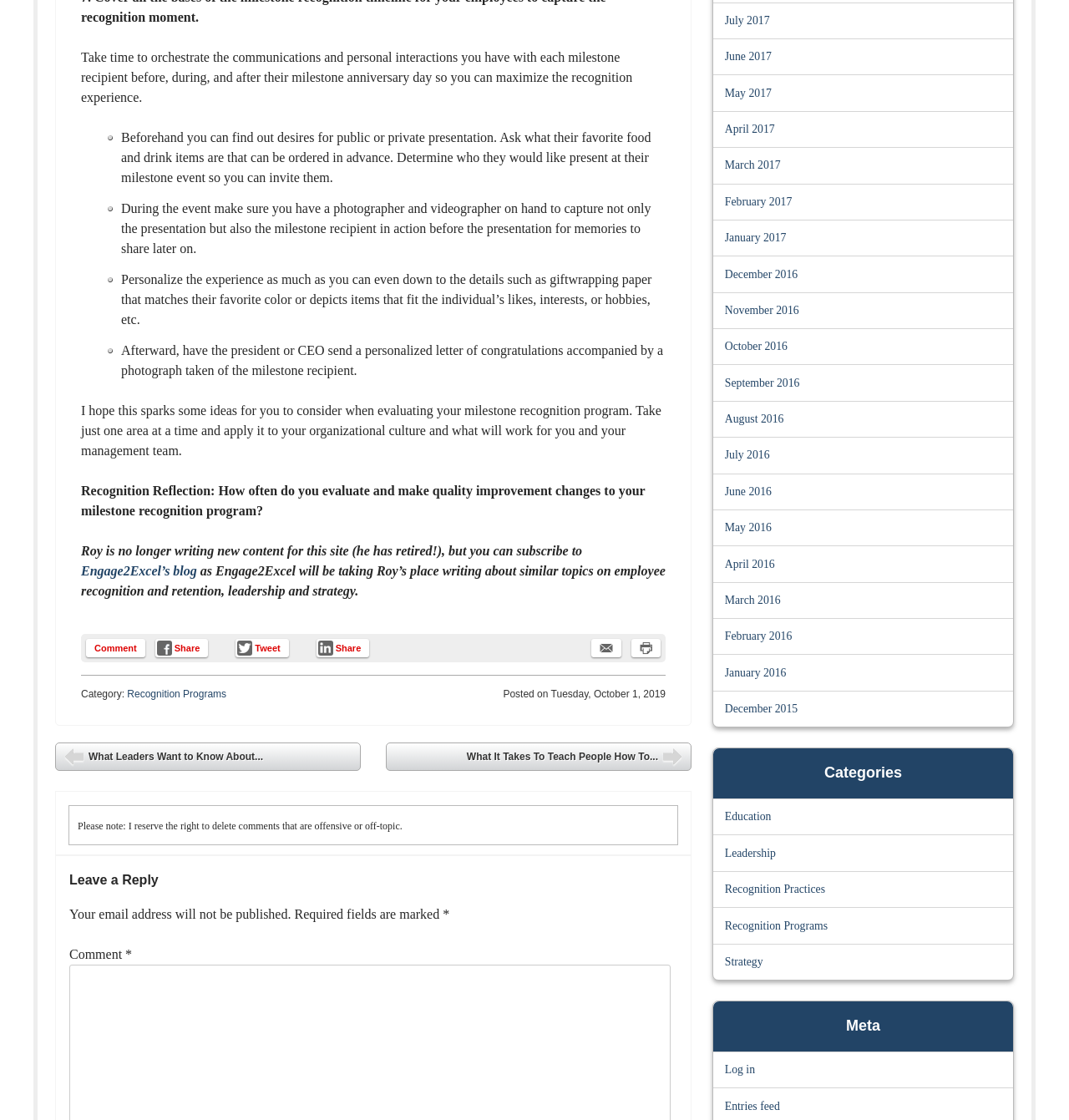What is the purpose of taking time to orchestrate communications and personal interactions?
Please respond to the question with a detailed and informative answer.

According to the webpage, taking time to orchestrate communications and personal interactions with milestone recipients is important to maximize the recognition experience. This suggests that the purpose is to make the recognition experience more meaningful and impactful.